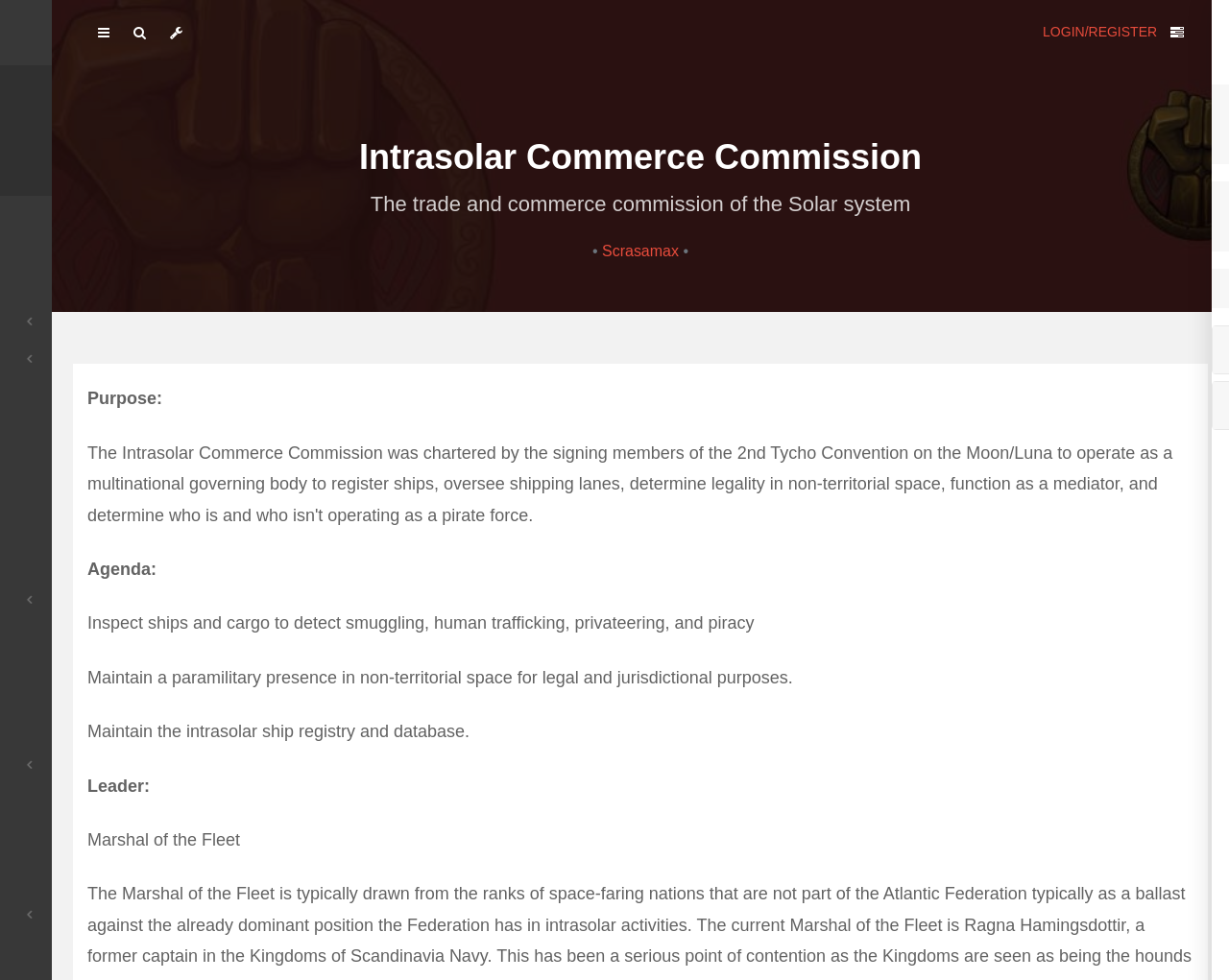Determine the coordinates of the bounding box for the clickable area needed to execute this instruction: "Login or register".

[0.848, 0.024, 0.941, 0.04]